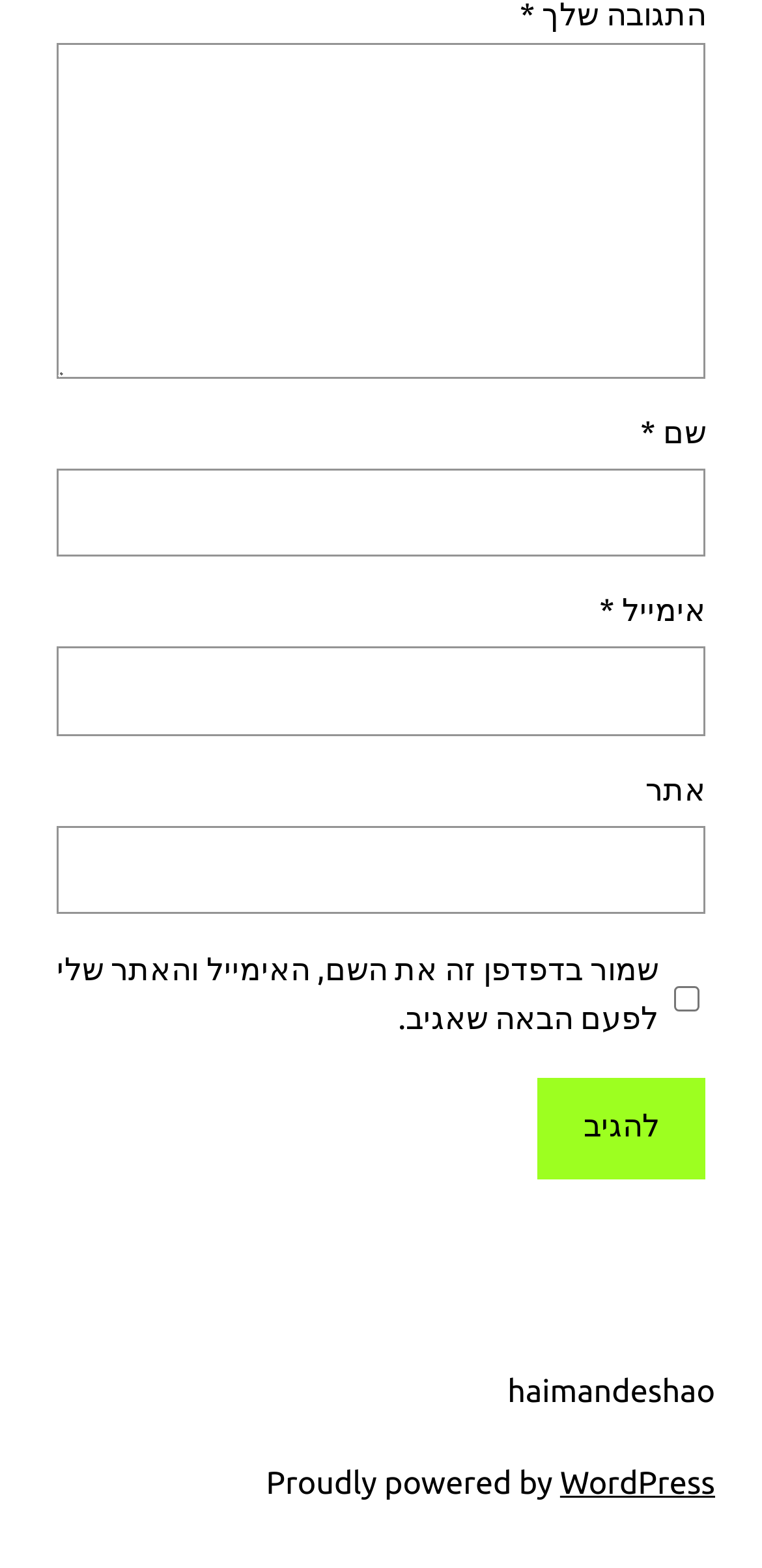Highlight the bounding box coordinates of the element that should be clicked to carry out the following instruction: "Enter your email". The coordinates must be given as four float numbers ranging from 0 to 1, i.e., [left, top, right, bottom].

[0.074, 0.413, 0.926, 0.469]